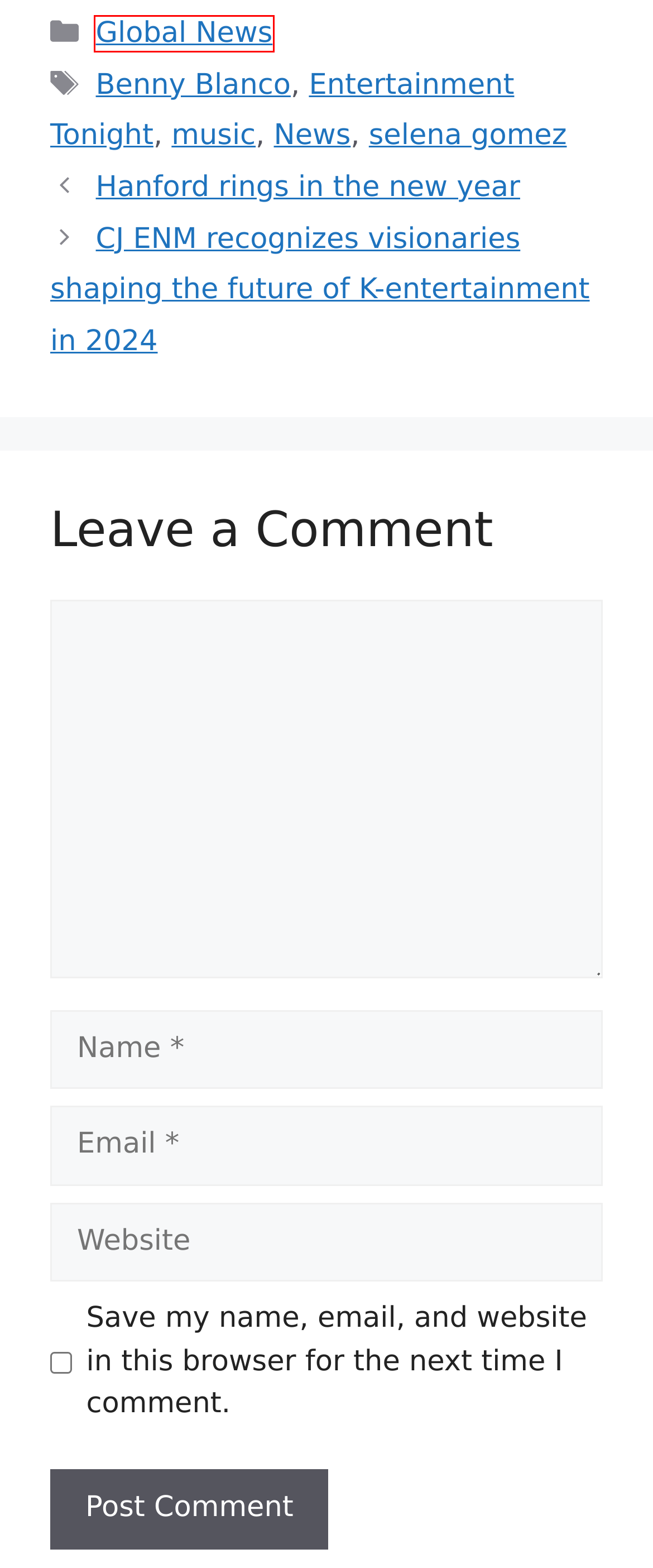Review the webpage screenshot and focus on the UI element within the red bounding box. Select the best-matching webpage description for the new webpage that follows after clicking the highlighted element. Here are the candidates:
A. selena gomez – Sarkarijindagi
B. Entertainment Tonight – Sarkarijindagi
C. News – Sarkarijindagi
D. music – Sarkarijindagi
E. CJ ENM recognizes visionaries shaping the future of K-entertainment in 2024 – Sarkarijindagi
F. Global News – Sarkarijindagi
G. December 2021 – Sarkarijindagi
H. Hanford rings in the new year – Sarkarijindagi

F